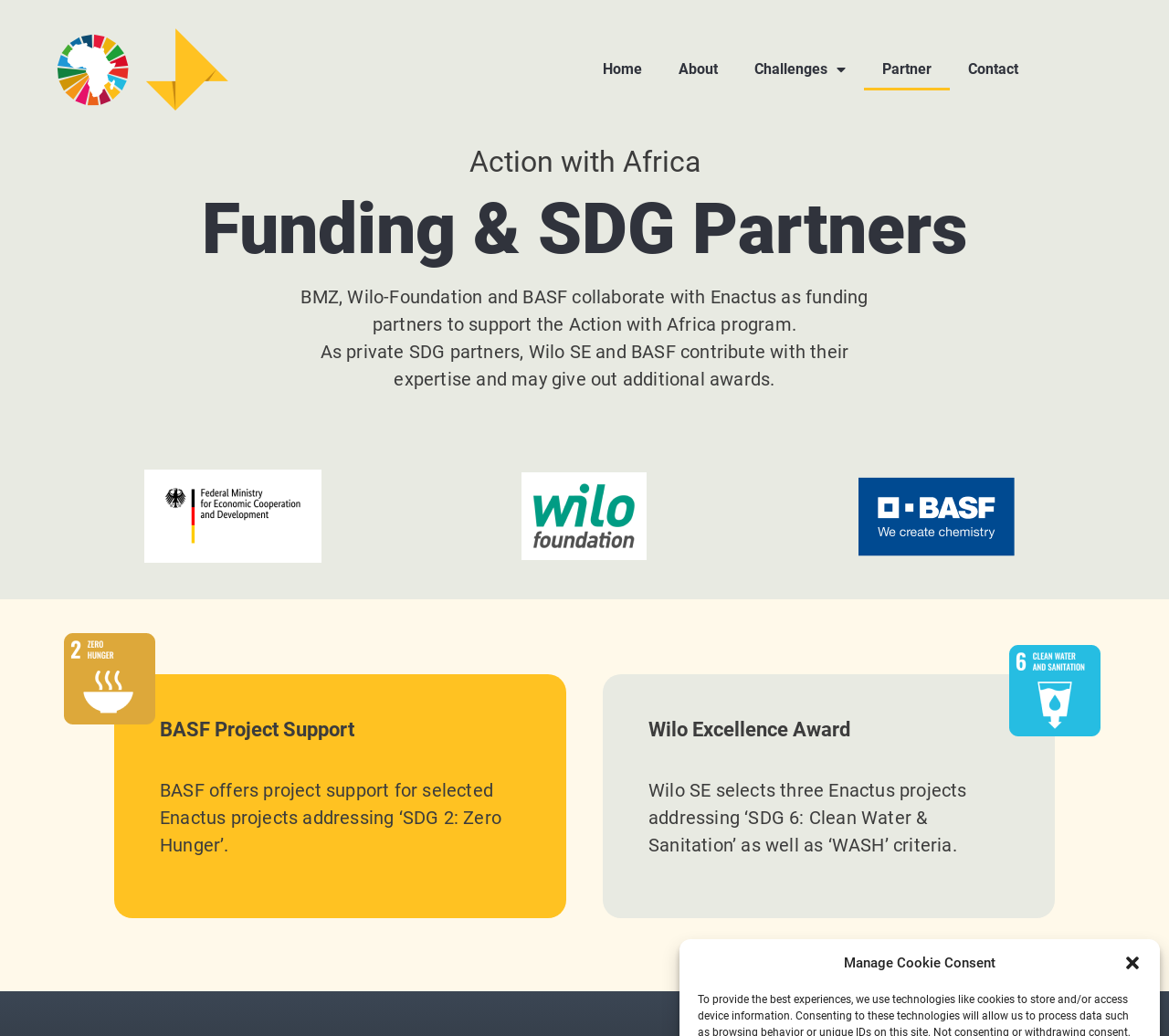Please specify the bounding box coordinates in the format (top-left x, top-left y, bottom-right x, bottom-right y), with all values as floating point numbers between 0 and 1. Identify the bounding box of the UI element described by: Home

[0.5, 0.047, 0.565, 0.087]